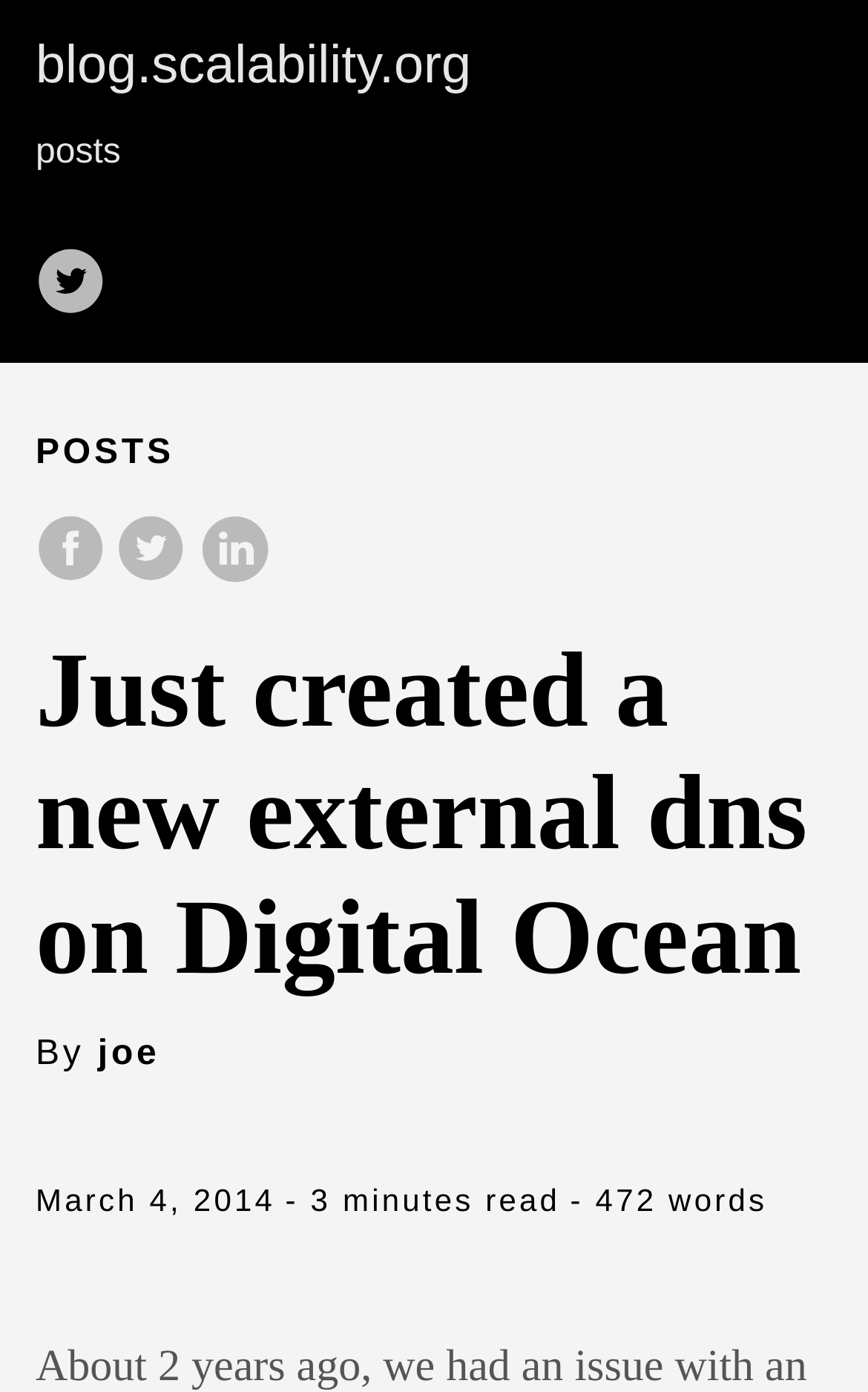Using the provided description: "posts", find the bounding box coordinates of the corresponding UI element. The output should be four float numbers between 0 and 1, in the format [left, top, right, bottom].

[0.041, 0.095, 0.139, 0.122]